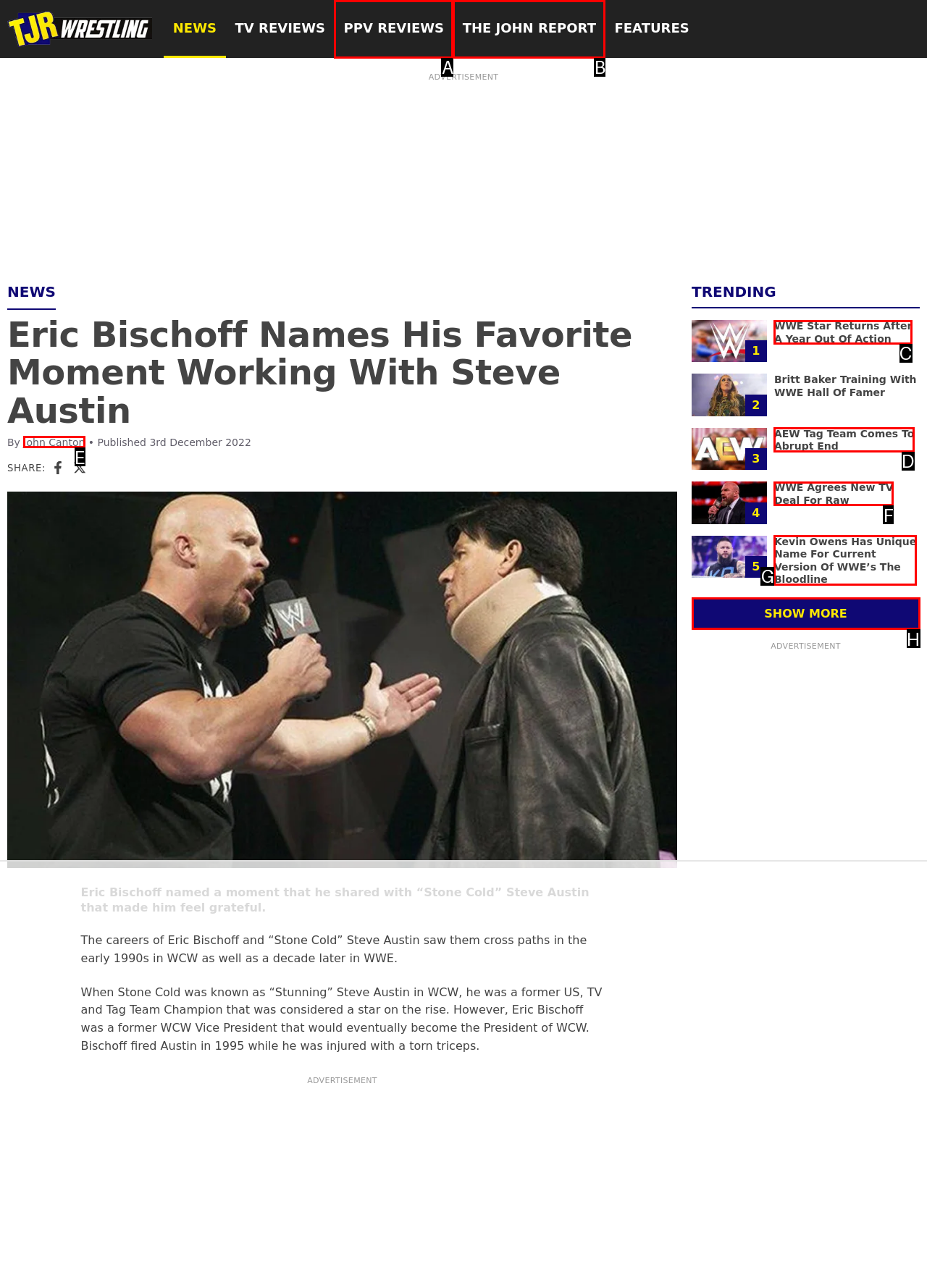Identify which HTML element matches the description: The John Report
Provide your answer in the form of the letter of the correct option from the listed choices.

B